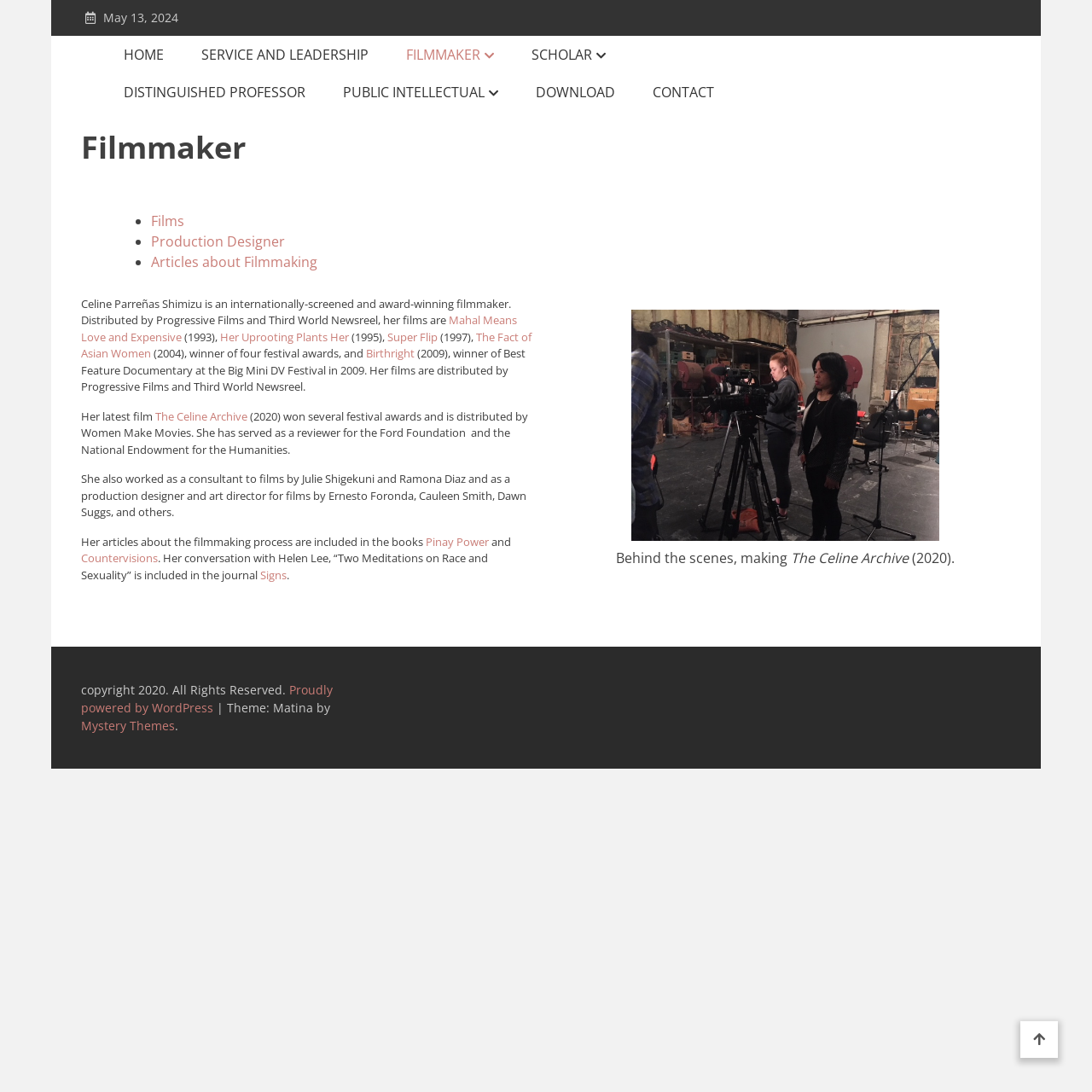Respond with a single word or phrase for the following question: 
What is the profession of Celine Parreñas Shimizu?

Filmmaker